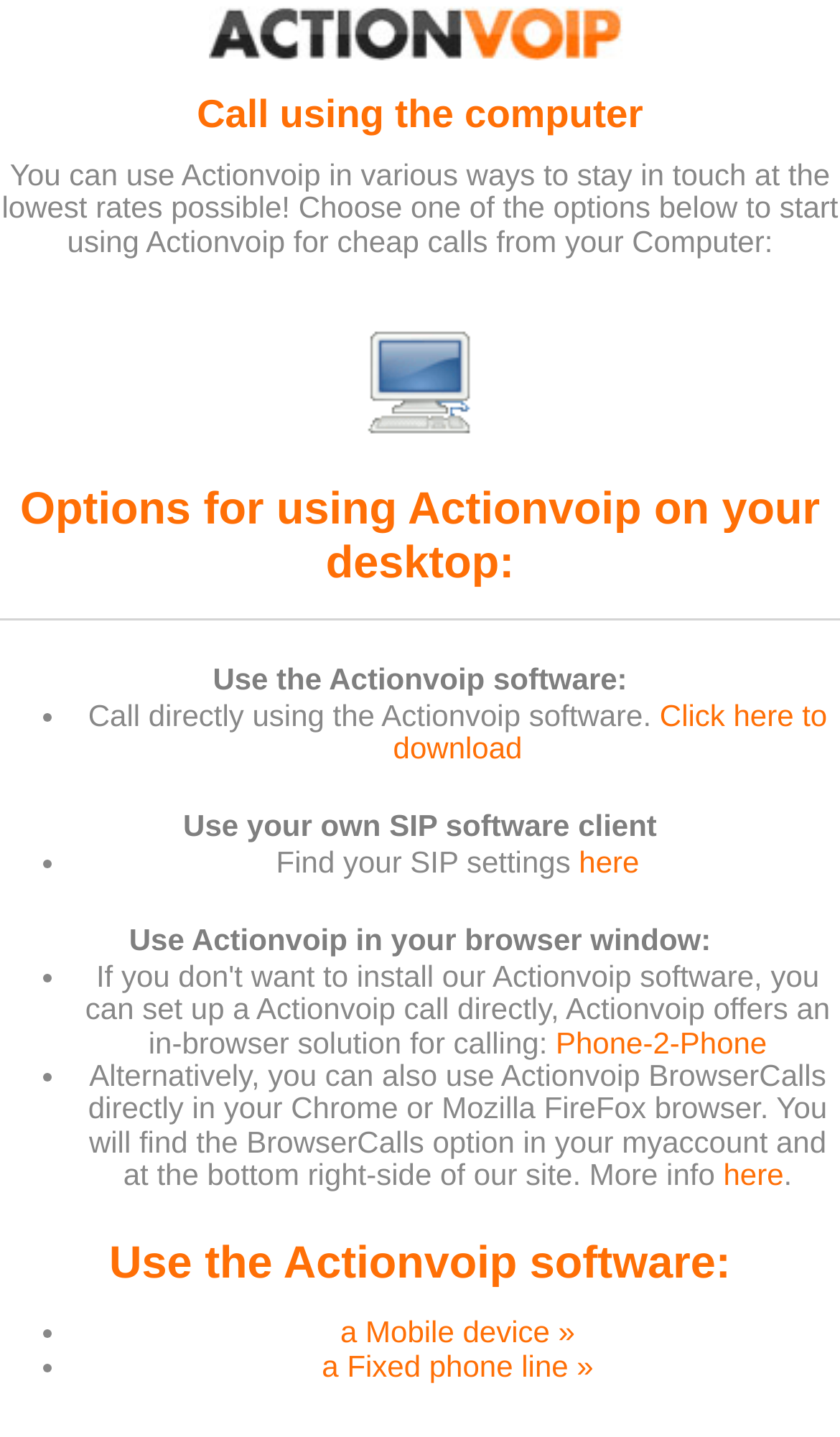Give a detailed overview of the webpage's appearance and contents.

The webpage is about Actionvoip, a service that allows users to make international calls at a lower rate. At the top of the page, there is a heading with the title "Actionvoip" and a link with the same name. Below the title, there is a heading that reads "Call using the computer". 

Following this, there is a paragraph of text that explains how Actionvoip can be used in various ways to make cheap calls from a computer. To the right of this text, there is an image. Below the image, there is a heading that lists options for using Actionvoip on a desktop. 

Under this heading, there are three options listed: using the Actionvoip software, using a SIP software client, and using Actionvoip in a browser window. Each option has a brief description and a link to learn more or download the software. 

Further down the page, there is another heading that repeats the option to use the Actionvoip software, followed by two more options: using a mobile device and using a fixed phone line. Each of these options has a link to learn more. Overall, the page provides an overview of the different ways to use Actionvoip to make international calls at a lower rate.